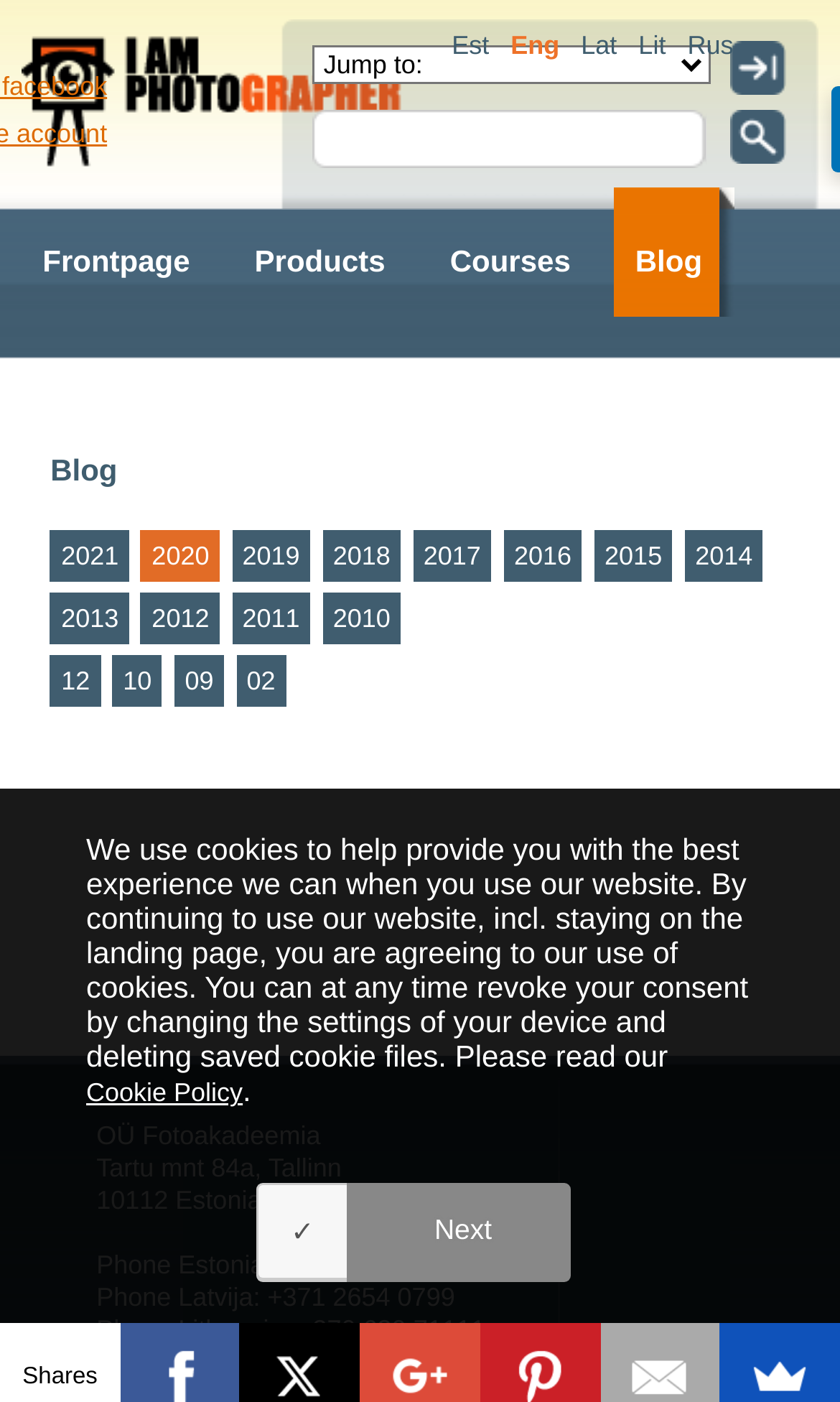Ascertain the bounding box coordinates for the UI element detailed here: "2017". The coordinates should be provided as [left, top, right, bottom] with each value being a float between 0 and 1.

[0.491, 0.378, 0.585, 0.415]